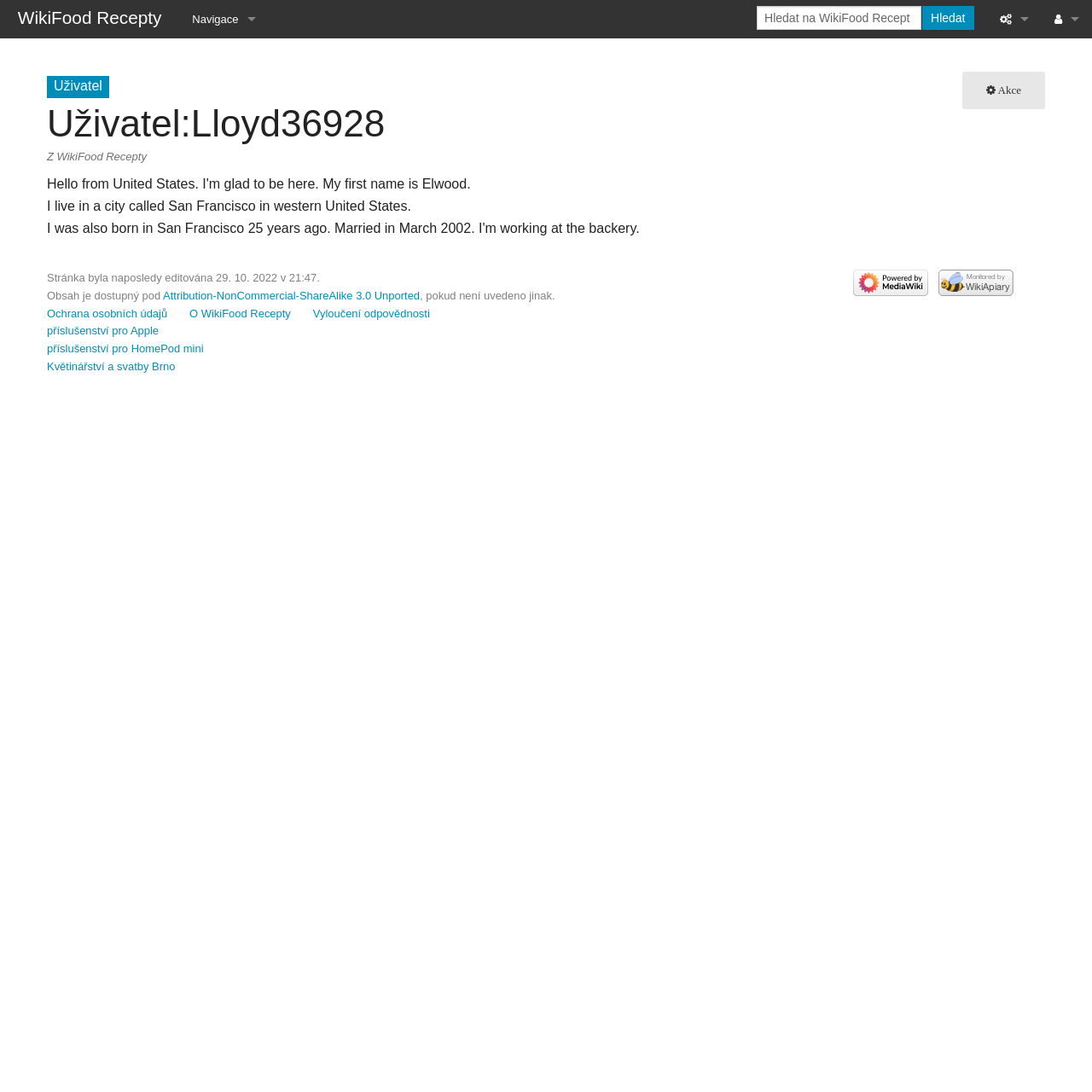Highlight the bounding box coordinates of the element that should be clicked to carry out the following instruction: "Search on WikiFood Recepty". The coordinates must be given as four float numbers ranging from 0 to 1, i.e., [left, top, right, bottom].

[0.693, 0.005, 0.844, 0.027]